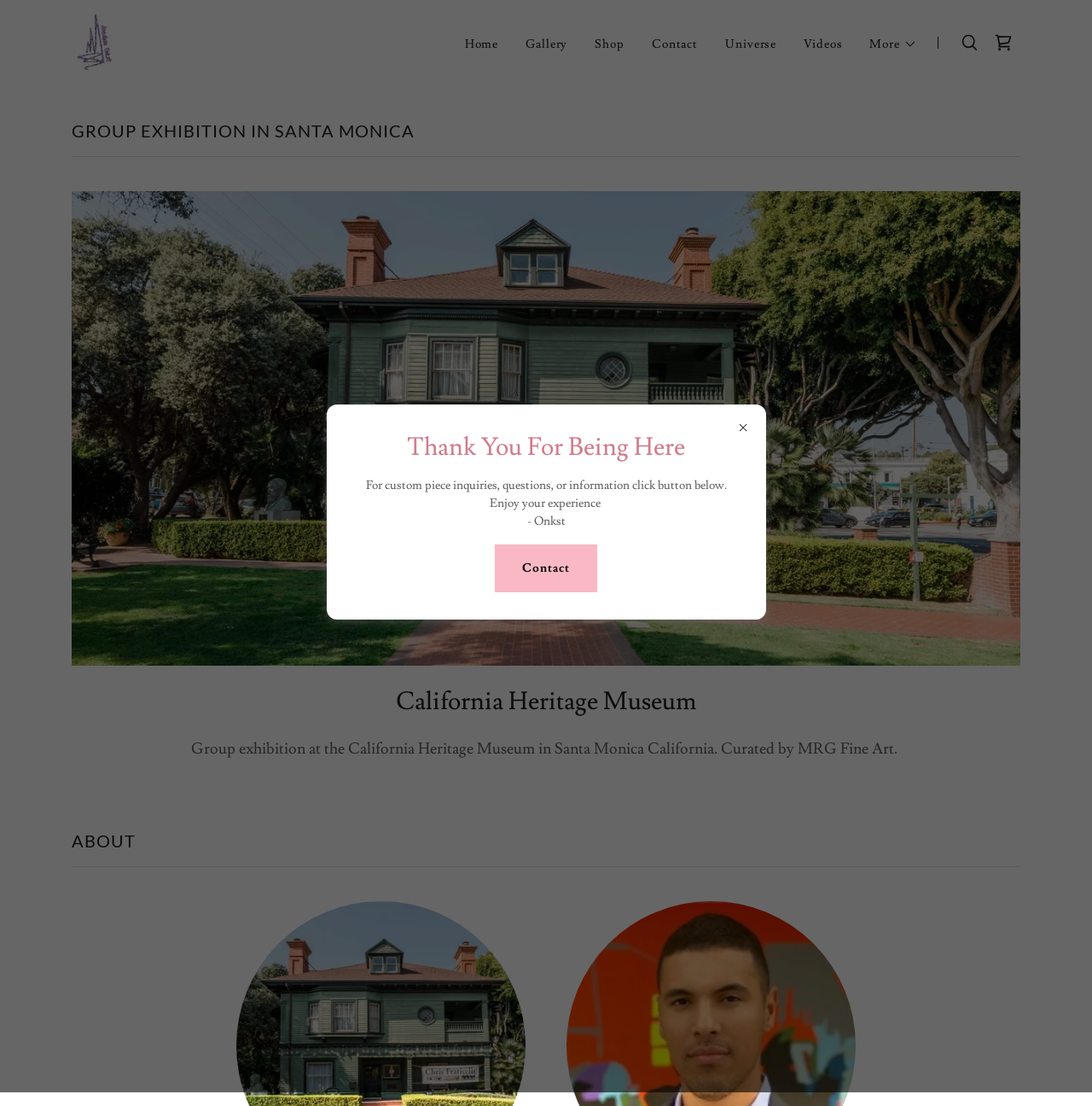What is the theme of the exhibition?
Using the details from the image, give an elaborate explanation to answer the question.

I found the answer by looking at the heading element with the text 'GROUP EXHIBITION IN SANTA MONICA' located at [0.066, 0.107, 0.934, 0.142].